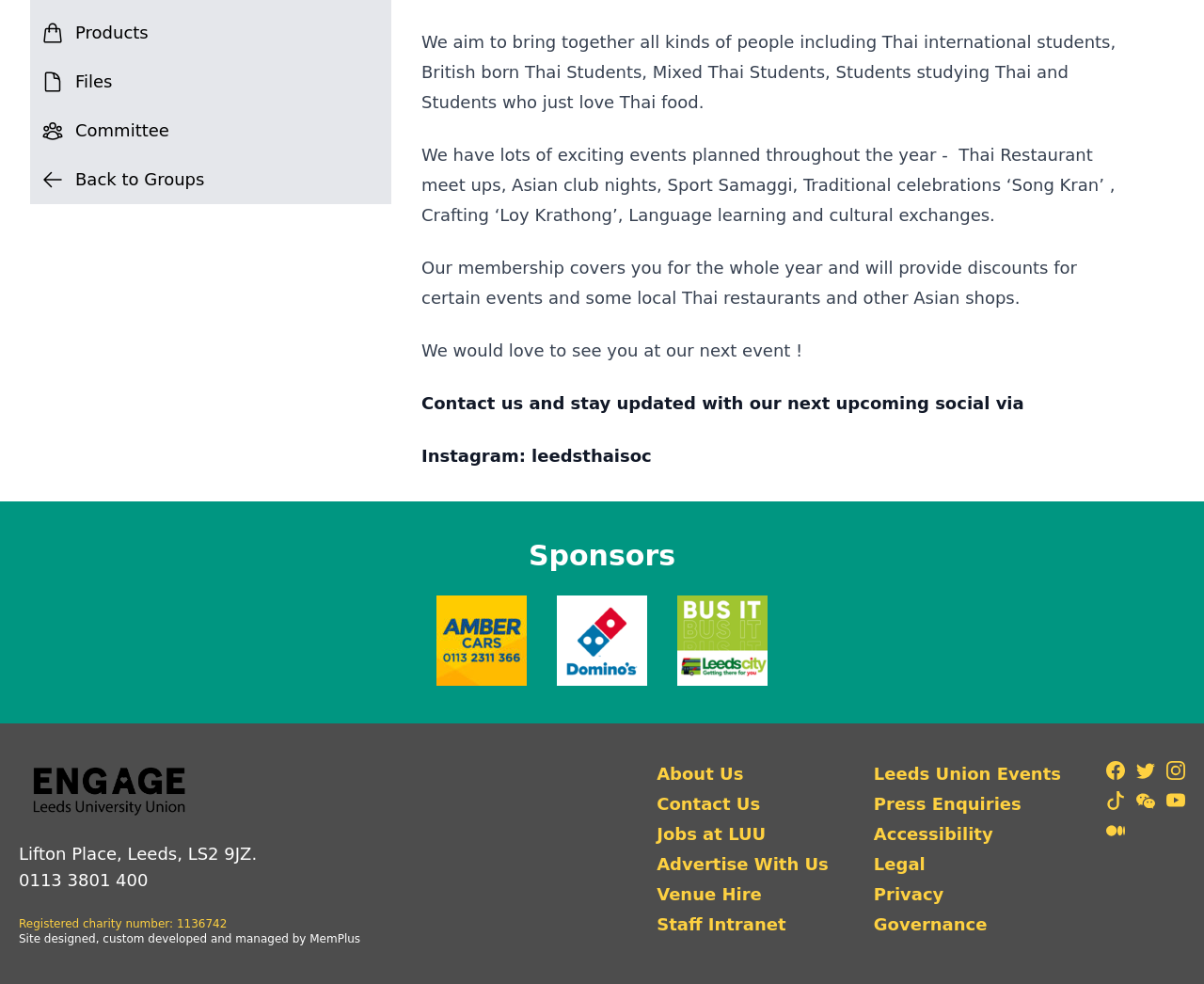Locate the bounding box coordinates of the UI element described by: "Back to Groups". Provide the coordinates as four float numbers between 0 and 1, formatted as [left, top, right, bottom].

[0.025, 0.158, 0.325, 0.207]